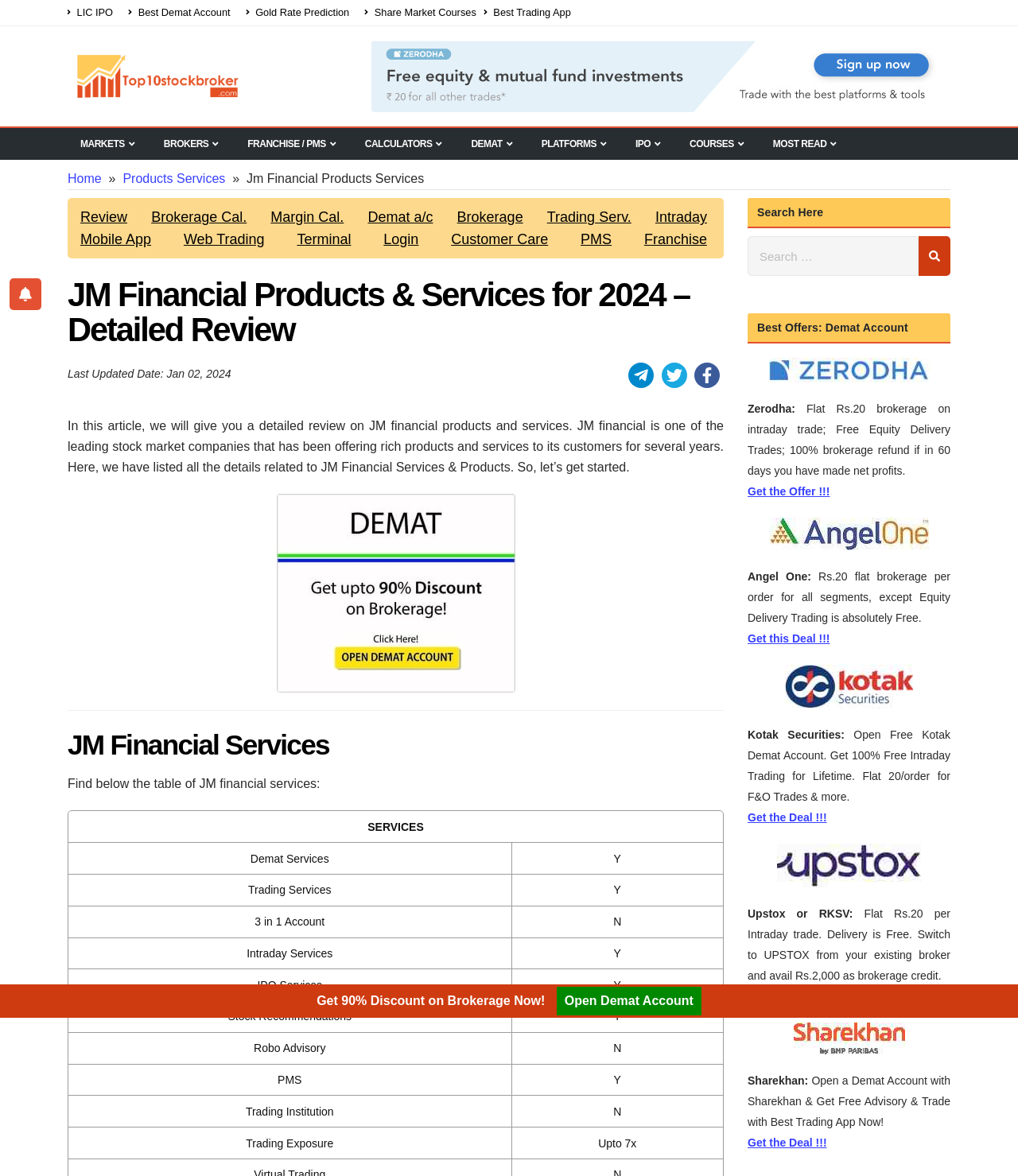Could you provide the bounding box coordinates for the portion of the screen to click to complete this instruction: "Click on the 'NEWS' link"?

None